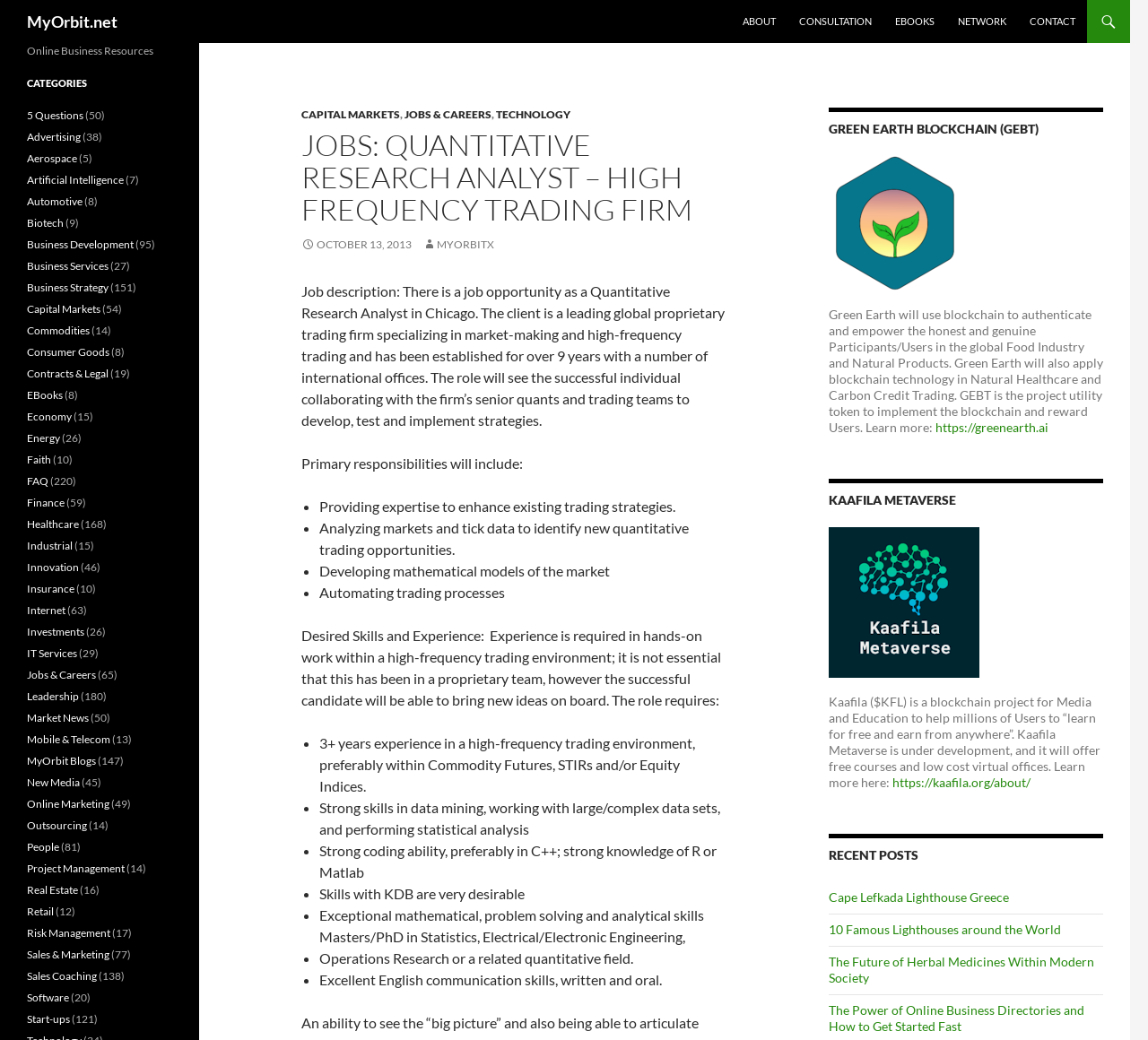Please locate the UI element described by "Jobs & Careers" and provide its bounding box coordinates.

[0.352, 0.103, 0.428, 0.116]